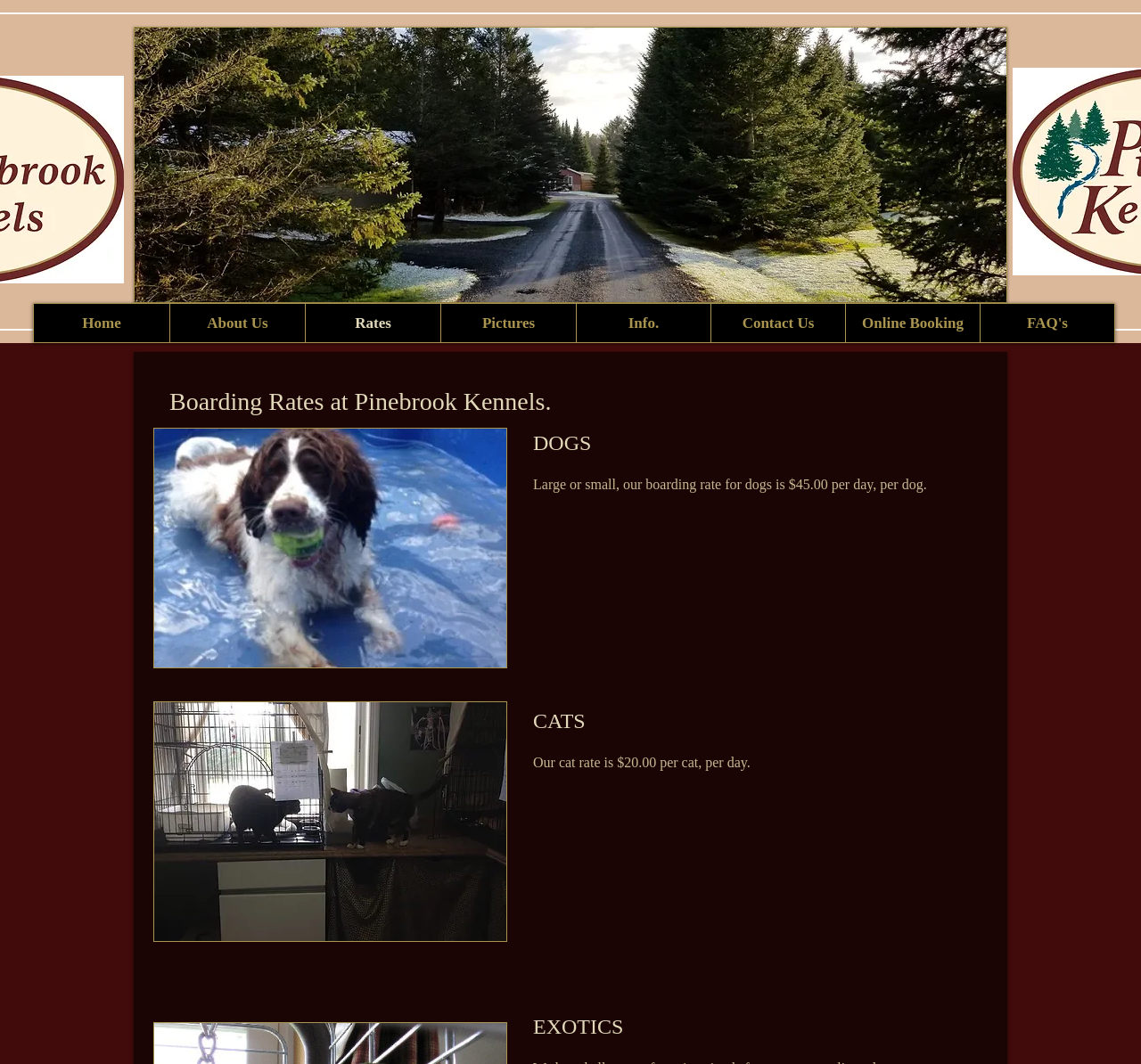Bounding box coordinates must be specified in the format (top-left x, top-left y, bottom-right x, bottom-right y). All values should be floating point numbers between 0 and 1. What are the bounding box coordinates of the UI element described as: Info.

[0.505, 0.286, 0.623, 0.322]